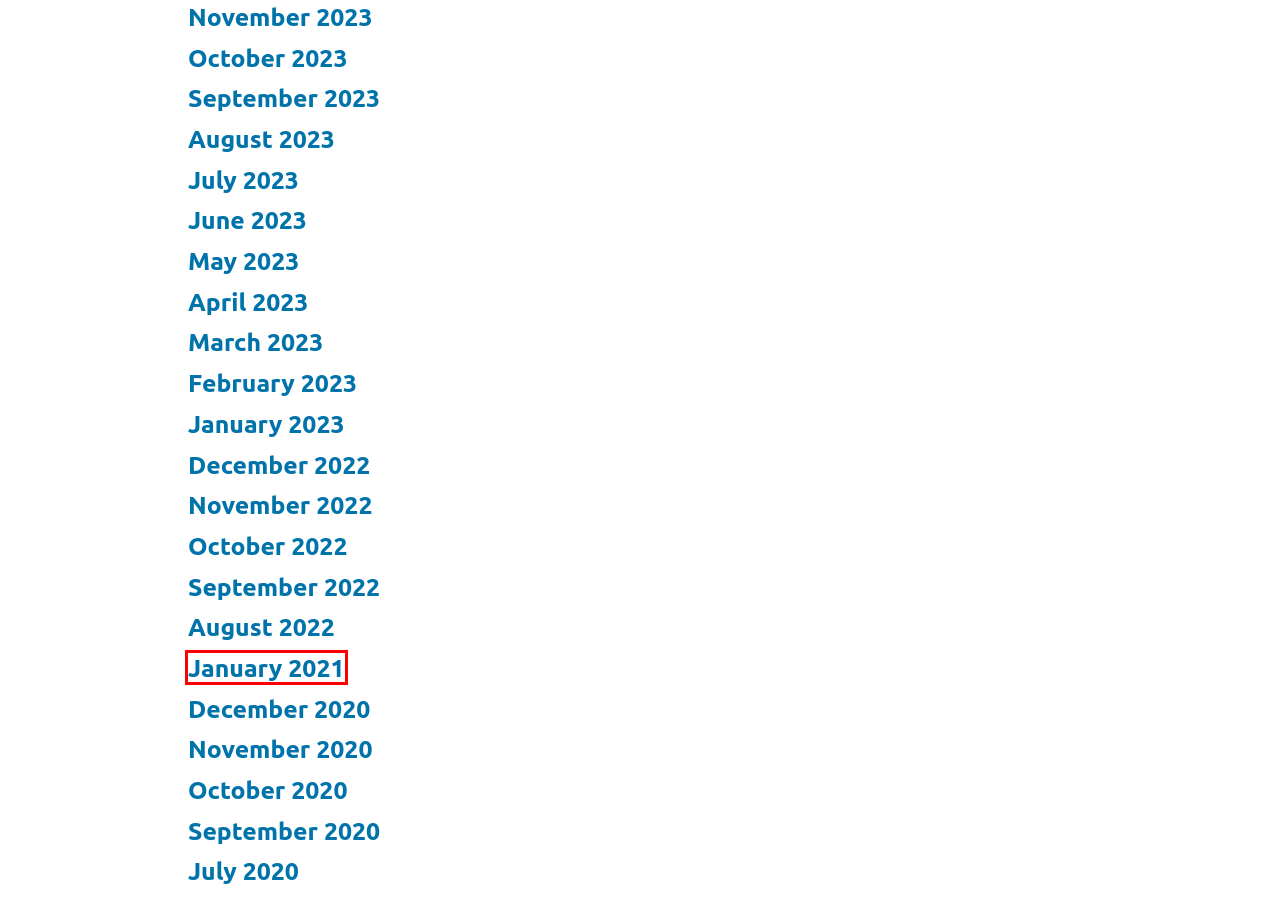Take a look at the provided webpage screenshot featuring a red bounding box around an element. Select the most appropriate webpage description for the page that loads after clicking on the element inside the red bounding box. Here are the candidates:
A. July 2023 - pto driveline
B. May 2023 - pto driveline
C. October 2023 - pto driveline
D. February 2023 - pto driveline
E. September 2020 - pto driveline
F. August 2023 - pto driveline
G. January 2021 - pto driveline
H. October 2022 - pto driveline

G